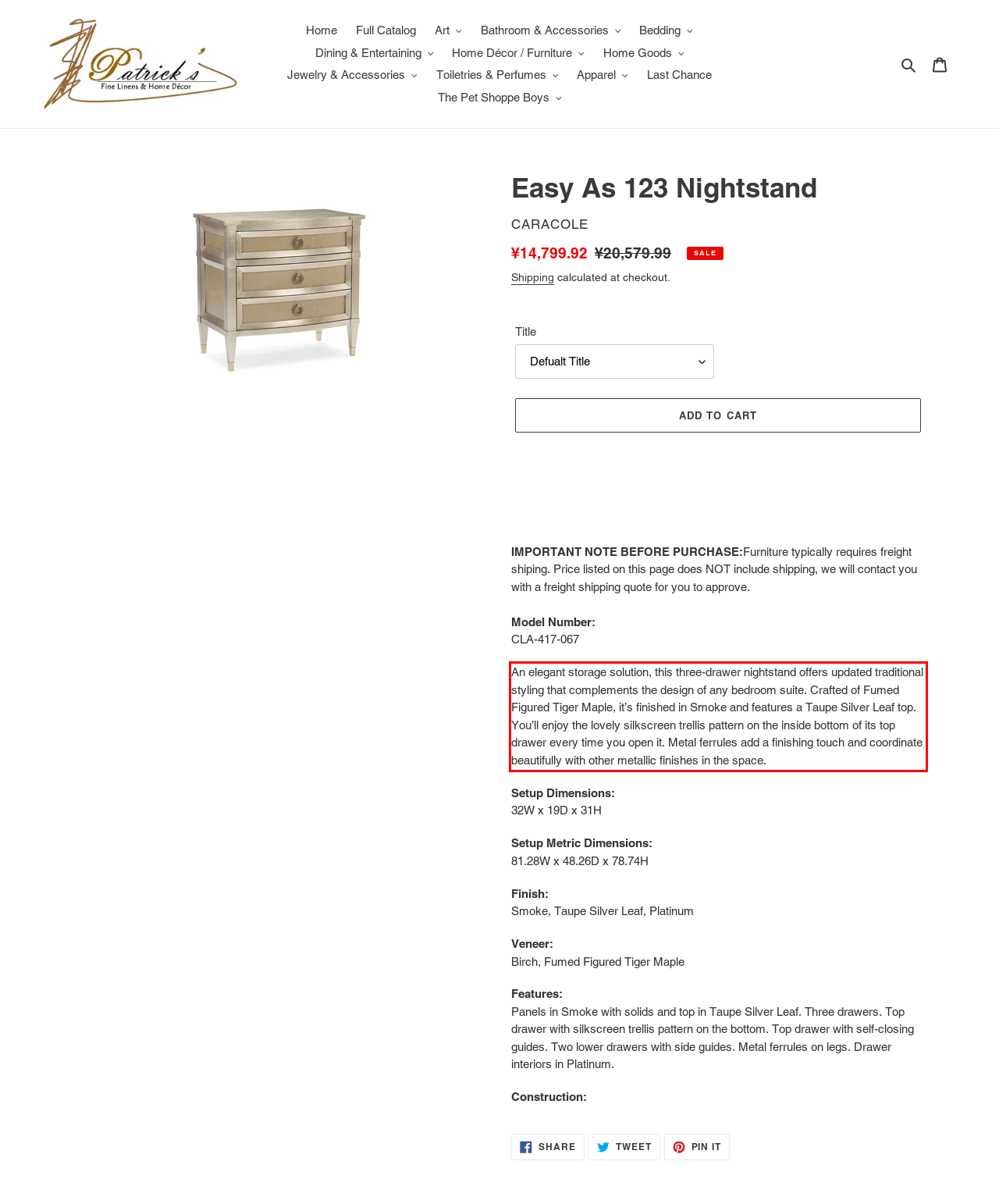Examine the webpage screenshot, find the red bounding box, and extract the text content within this marked area.

An elegant storage solution, this three-drawer nightstand offers updated traditional styling that complements the design of any bedroom suite. Crafted of Fumed Figured Tiger Maple, it’s finished in Smoke and features a Taupe Silver Leaf top. You’ll enjoy the lovely silkscreen trellis pattern on the inside bottom of its top drawer every time you open it. Metal ferrules add a finishing touch and coordinate beautifully with other metallic finishes in the space.